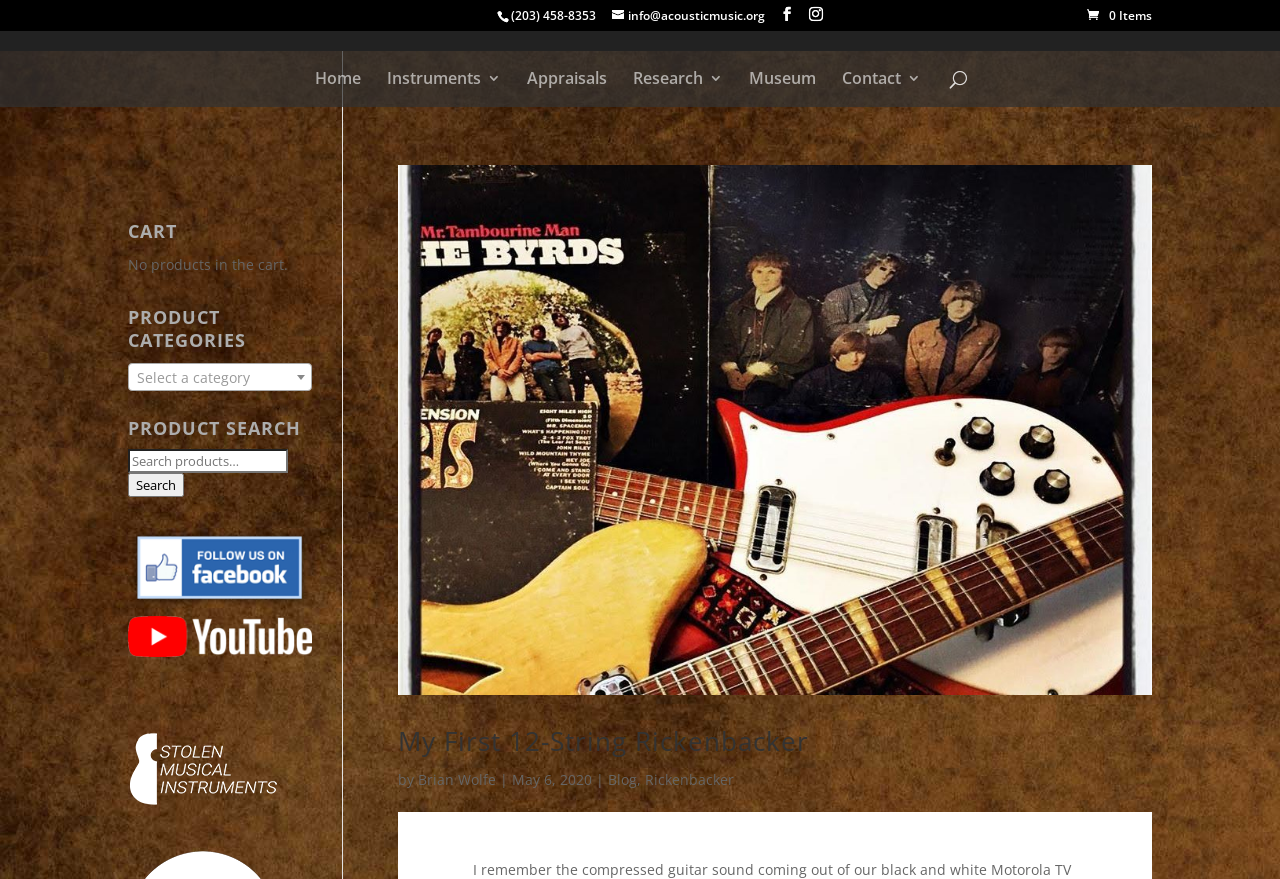Please determine the bounding box coordinates of the section I need to click to accomplish this instruction: "View Z-Wave products".

None